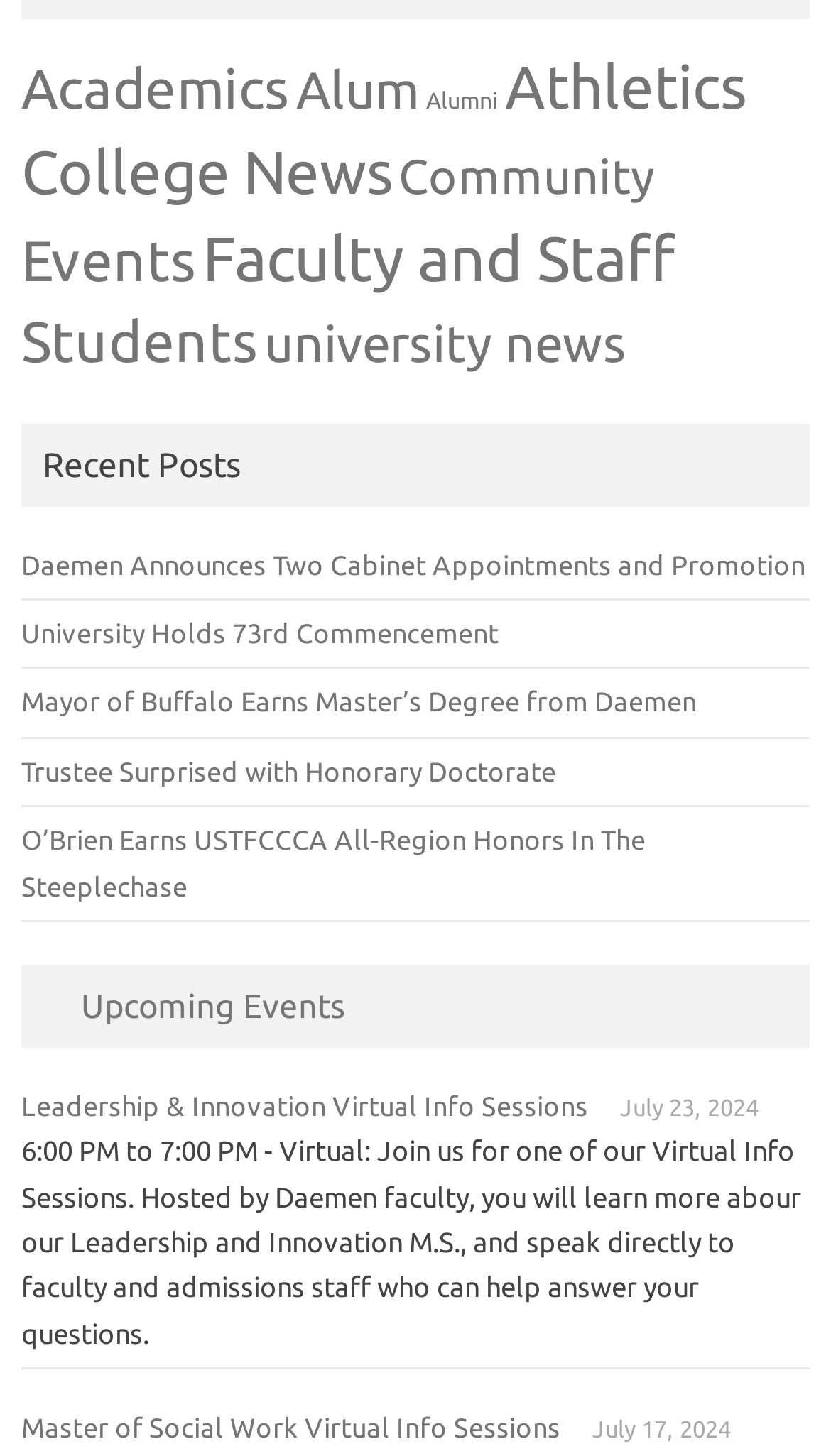What is the date of the 'Leadership & Innovation Virtual Info Sessions' event?
Based on the image, provide your answer in one word or phrase.

July 23, 2024